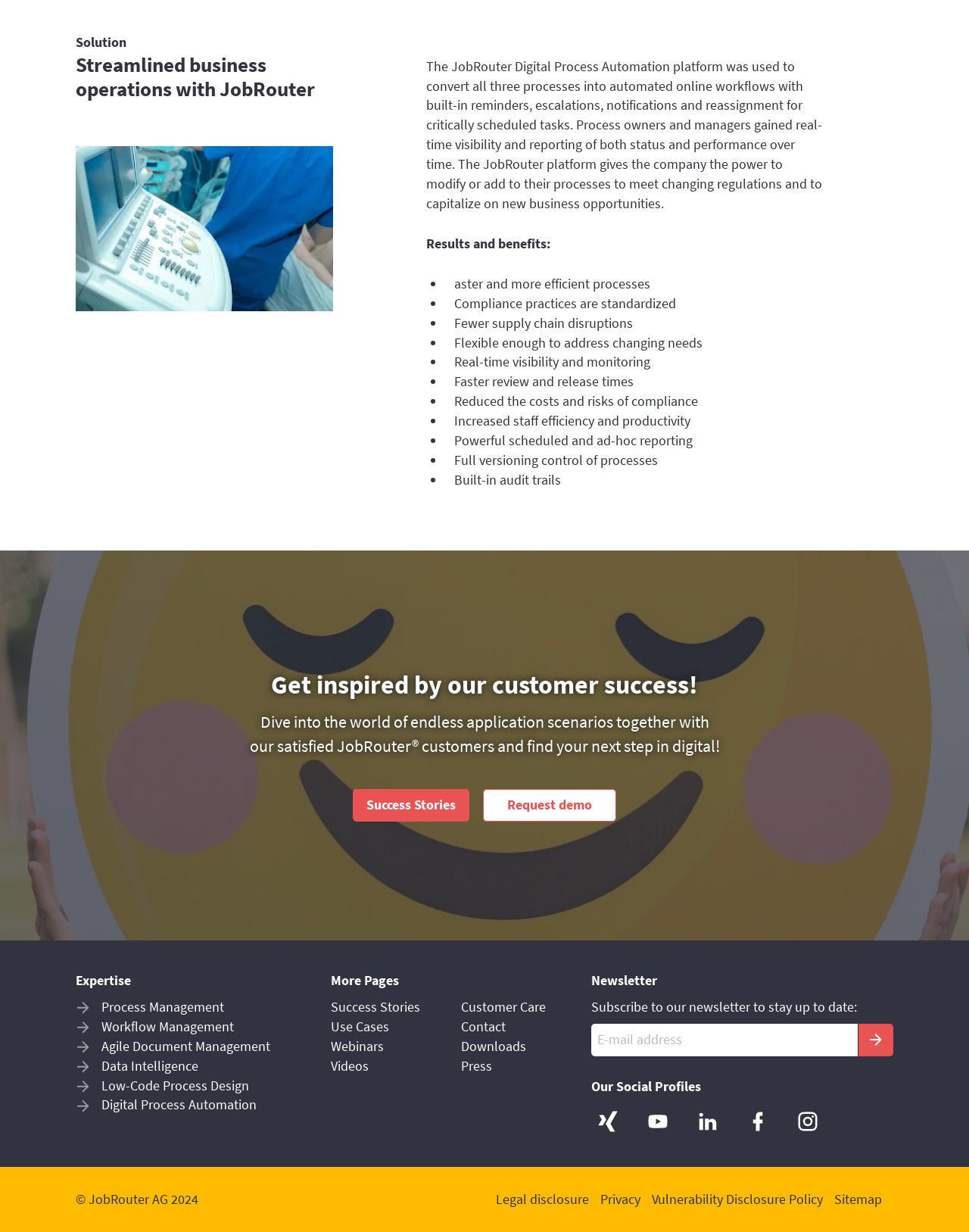Find the bounding box coordinates for the HTML element described in this sentence: "Vulnerability Disclosure Policy". Provide the coordinates as four float numbers between 0 and 1, in the format [left, top, right, bottom].

[0.673, 0.966, 0.849, 0.98]